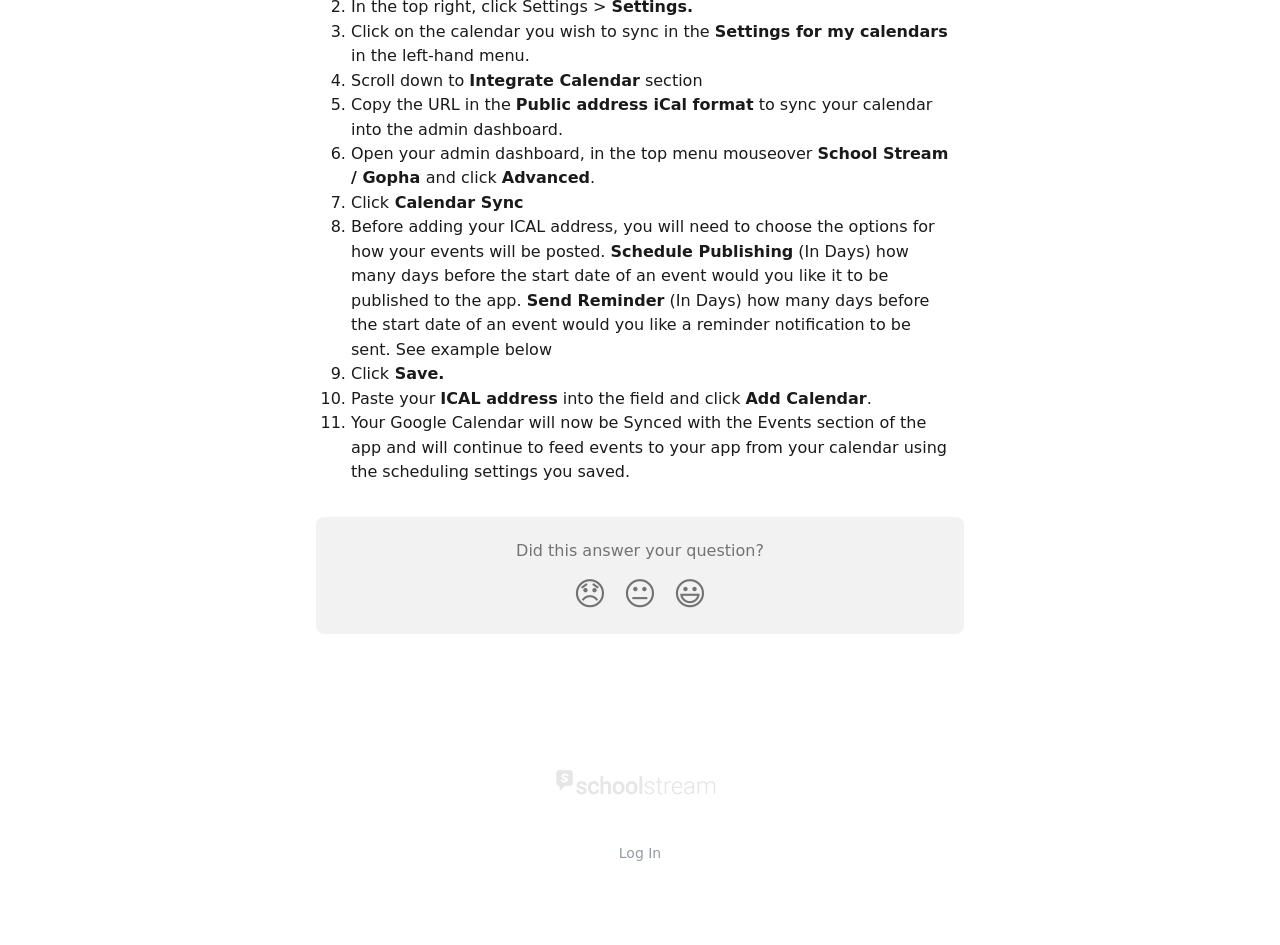Based on the description "alt="School Stream Help Center"", find the bounding box of the specified UI element.

[0.434, 0.819, 0.566, 0.841]